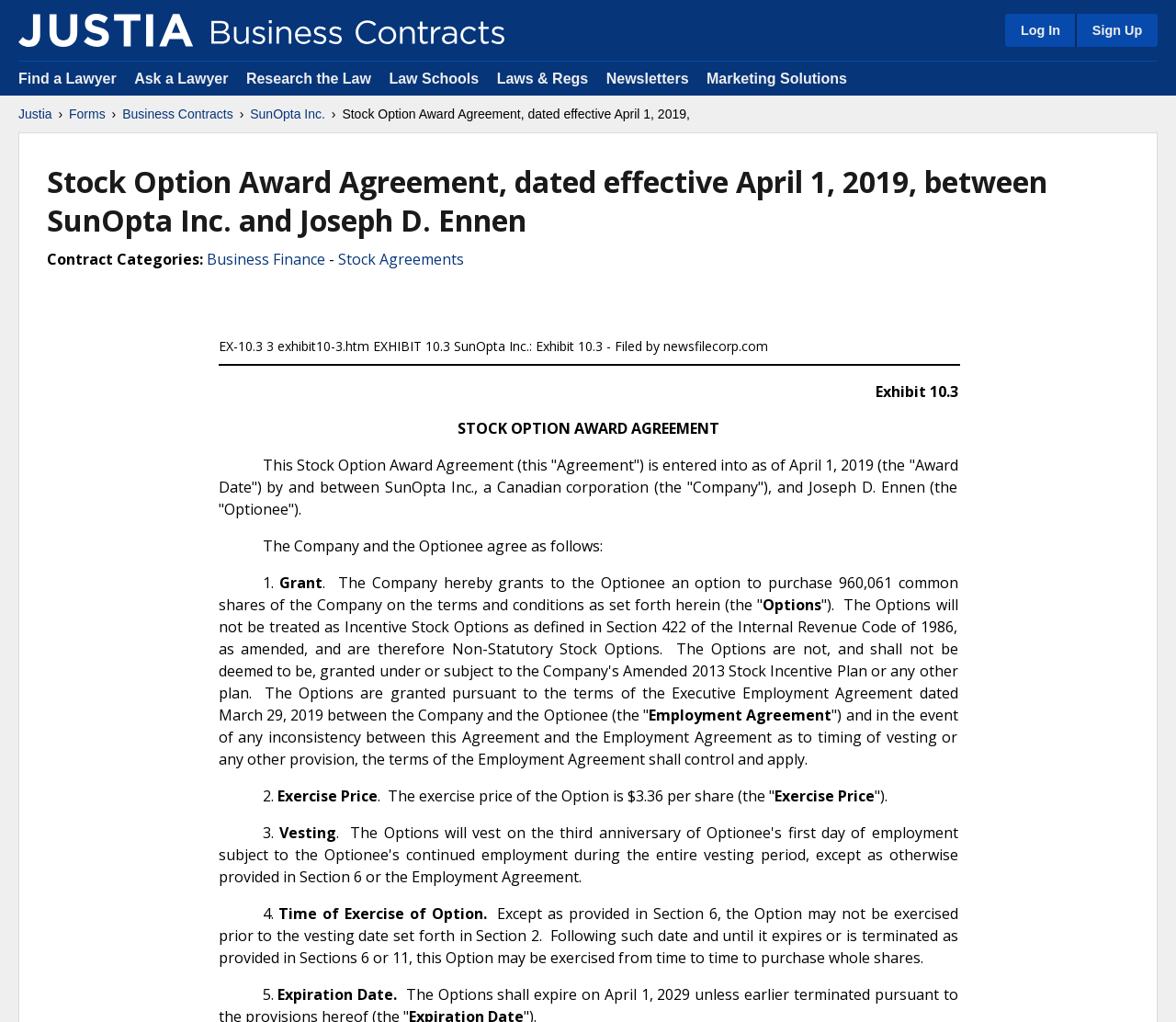Who is the optionee in the agreement?
Look at the image and respond with a one-word or short phrase answer.

Joseph D. Ennen